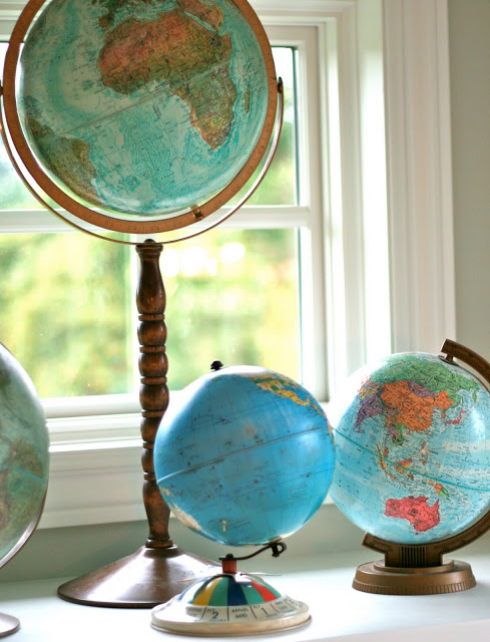Describe every significant element in the image thoroughly.

The image beautifully captures a collection of globes displayed prominently near a window, allowing natural light to illuminate their intricate details. The centerpiece is a detailed vintage globe on a wooden stand, showcasing continents and oceans in vibrant colors. Adjacent to it, a smaller globe displays a captivating view of the Earth, orbiting slightly to the side. Beside these, a third globe features a map focused on South Asia and neighboring regions, complete with distinct geographical markings. The display is both educational and aesthetically pleasing, evoking a sense of nostalgia, exploration, and a love for geography.